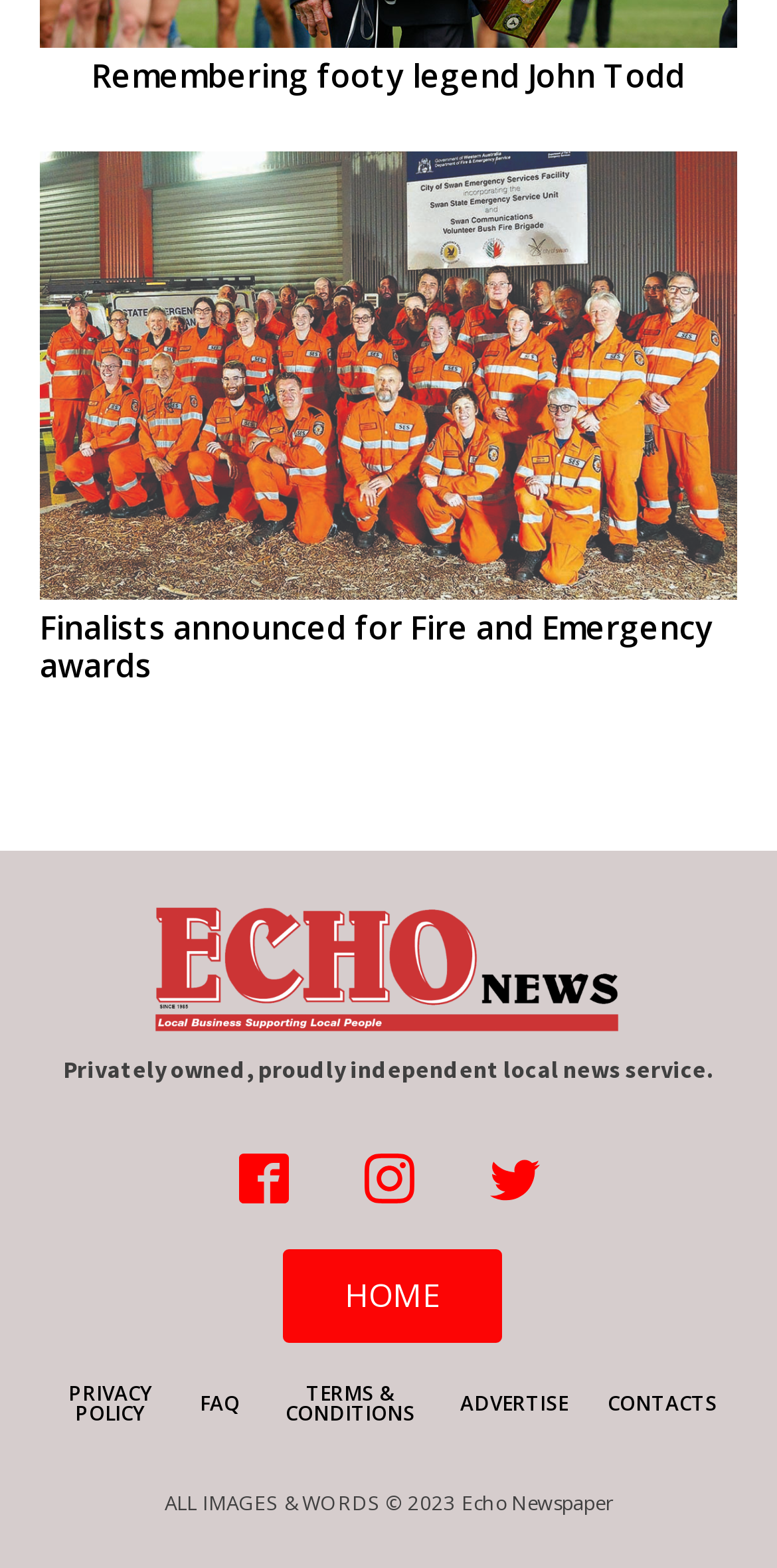How many social media links are there?
Based on the image, answer the question with as much detail as possible.

I counted the number of social media links by looking at the links that say 'Visit our Facebook', 'Visit our Instagram', and 'Visit our Twitter'.